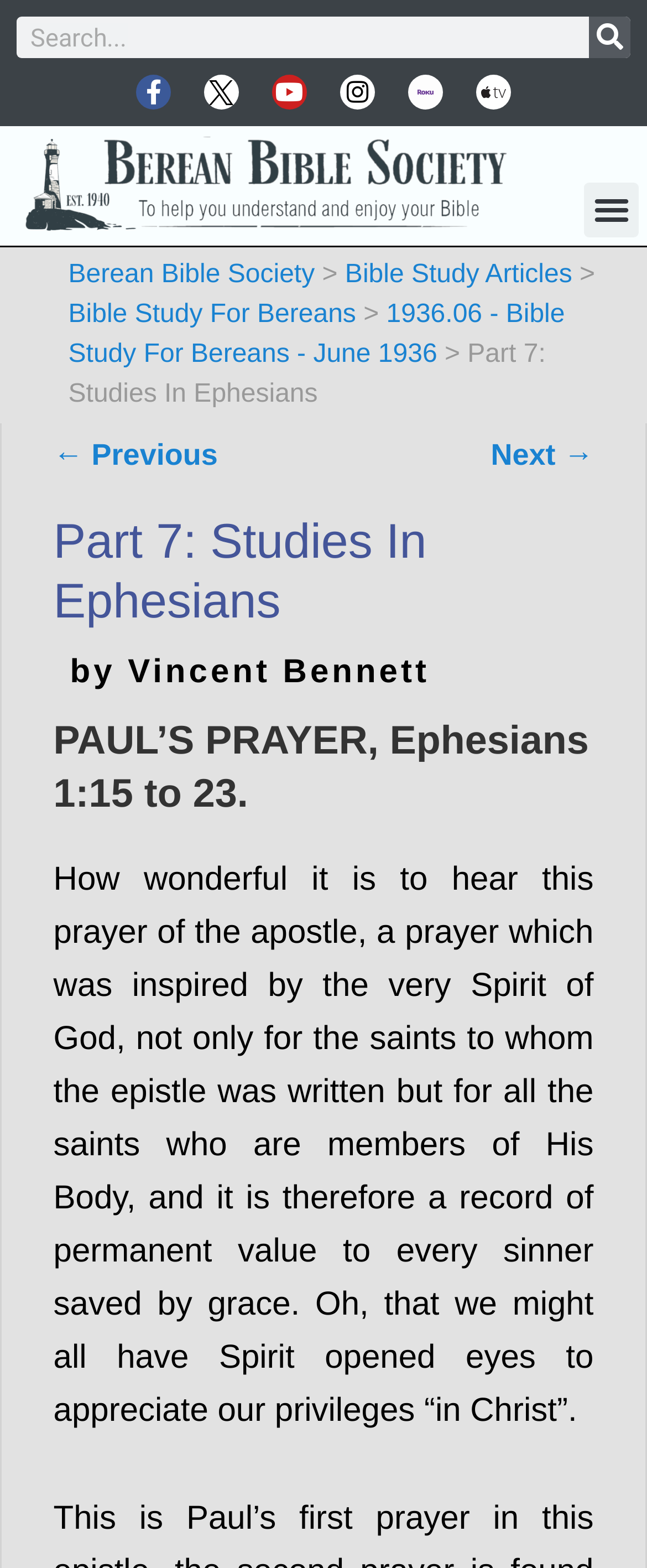Locate the bounding box coordinates of the segment that needs to be clicked to meet this instruction: "Read the previous article".

[0.083, 0.279, 0.336, 0.3]